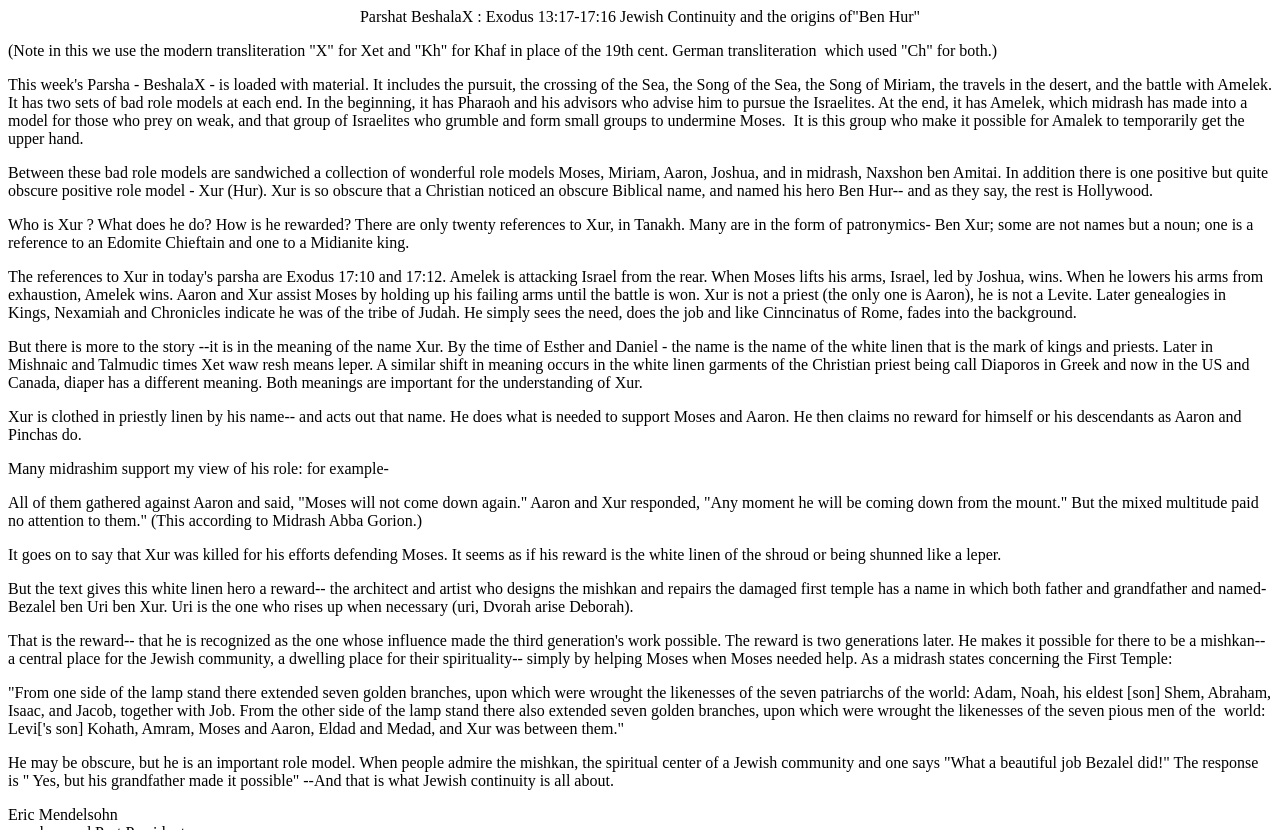Respond with a single word or short phrase to the following question: 
What is the reward of Xur according to the text?

the white linen of the shroud